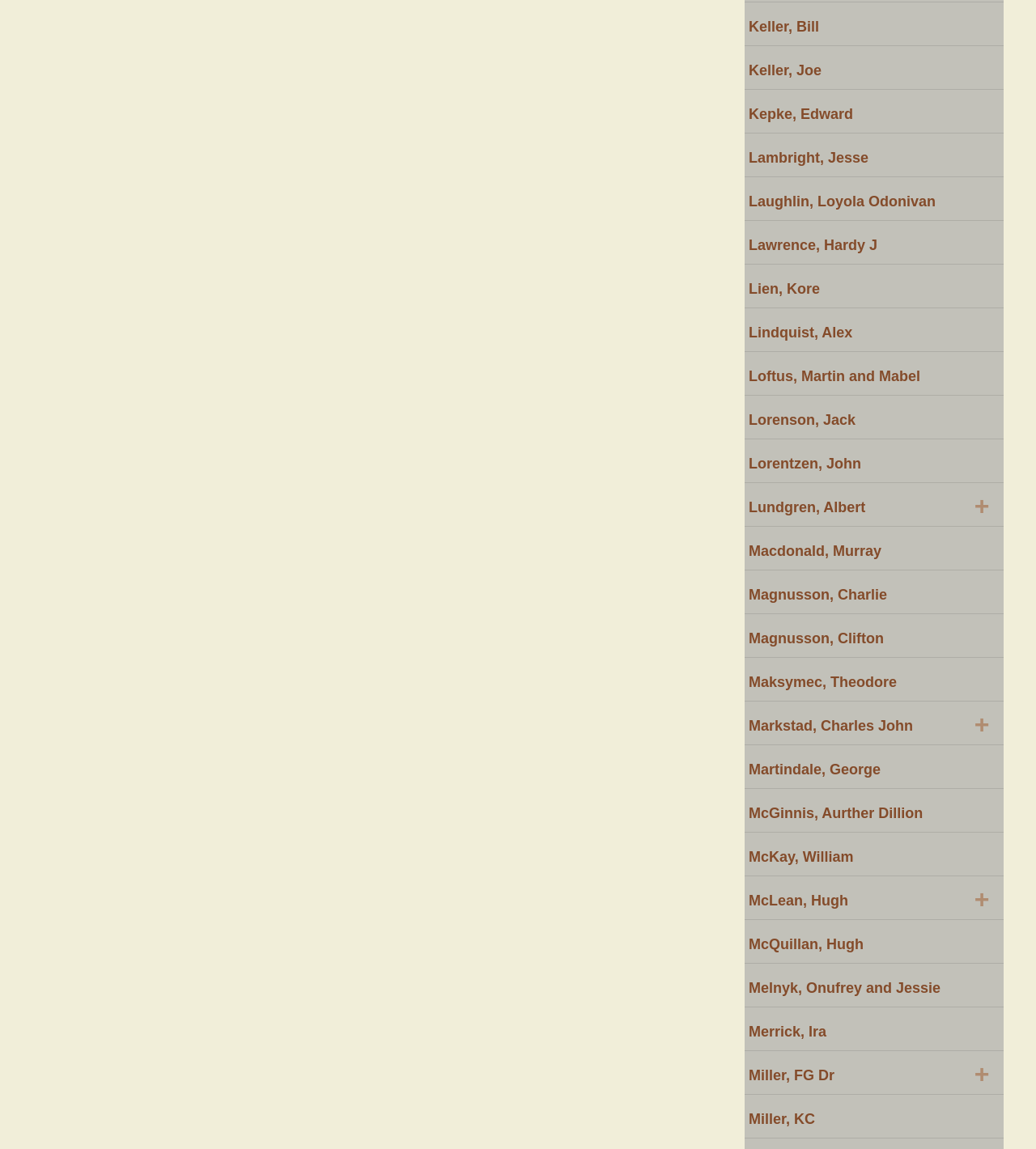Can you identify the bounding box coordinates of the clickable region needed to carry out this instruction: 'Check out Lundgren, Albert +'s information'? The coordinates should be four float numbers within the range of 0 to 1, stated as [left, top, right, bottom].

[0.719, 0.42, 0.969, 0.458]